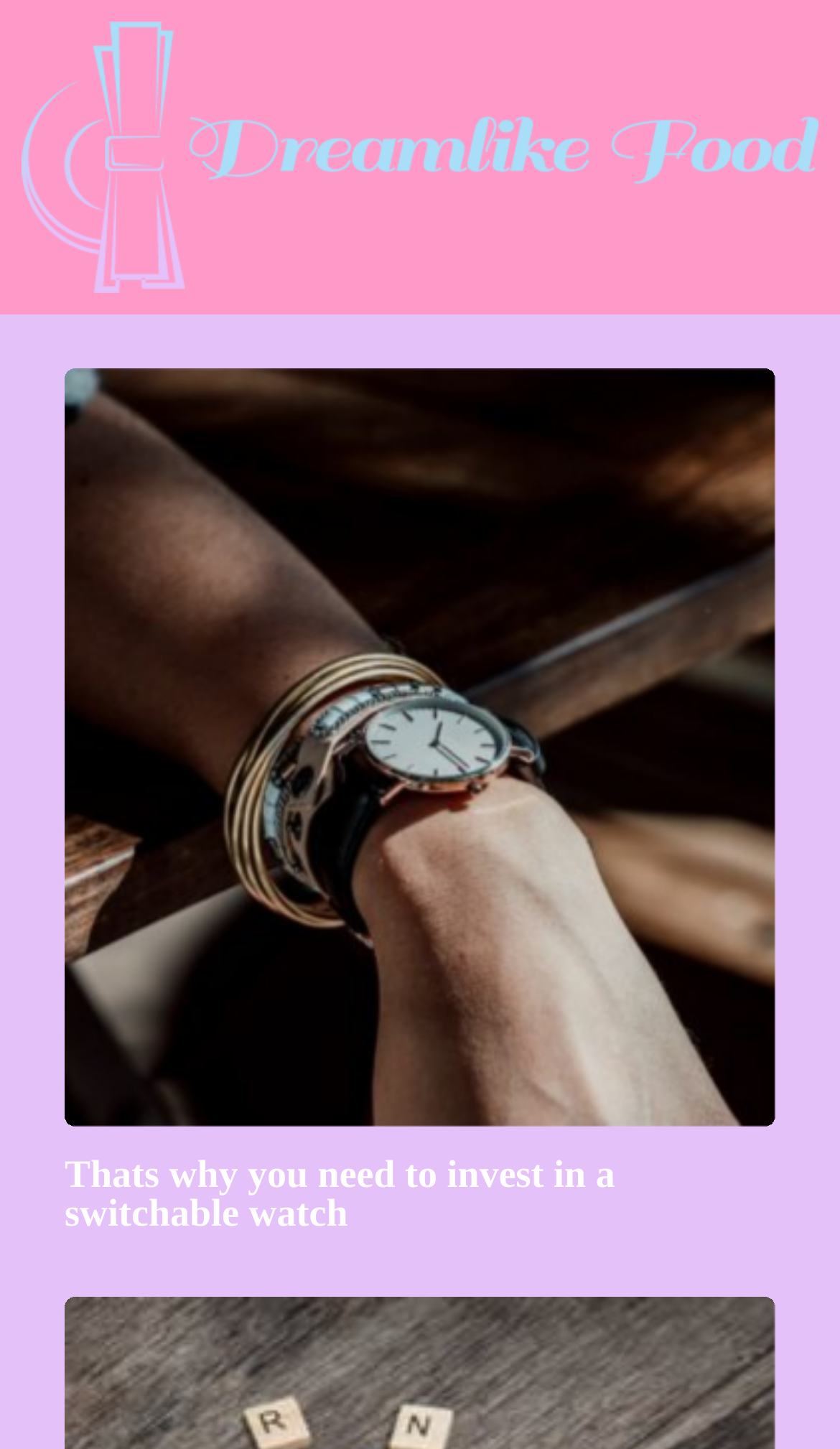Identify and extract the main heading of the webpage.

Create an incredible event for your employees